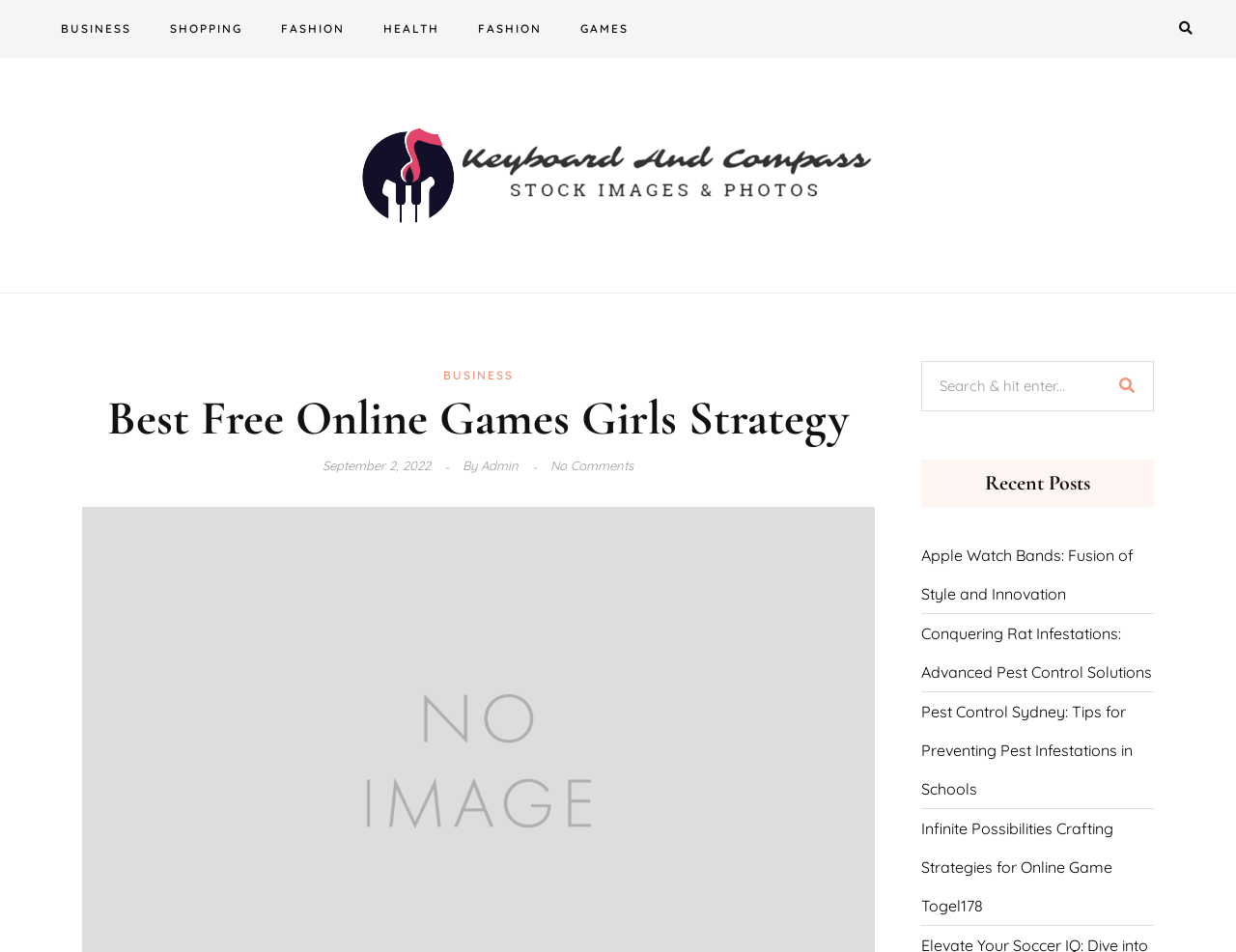Identify the bounding box coordinates for the UI element described as: "Business". The coordinates should be provided as four floats between 0 and 1: [left, top, right, bottom].

[0.035, 0.0, 0.12, 0.061]